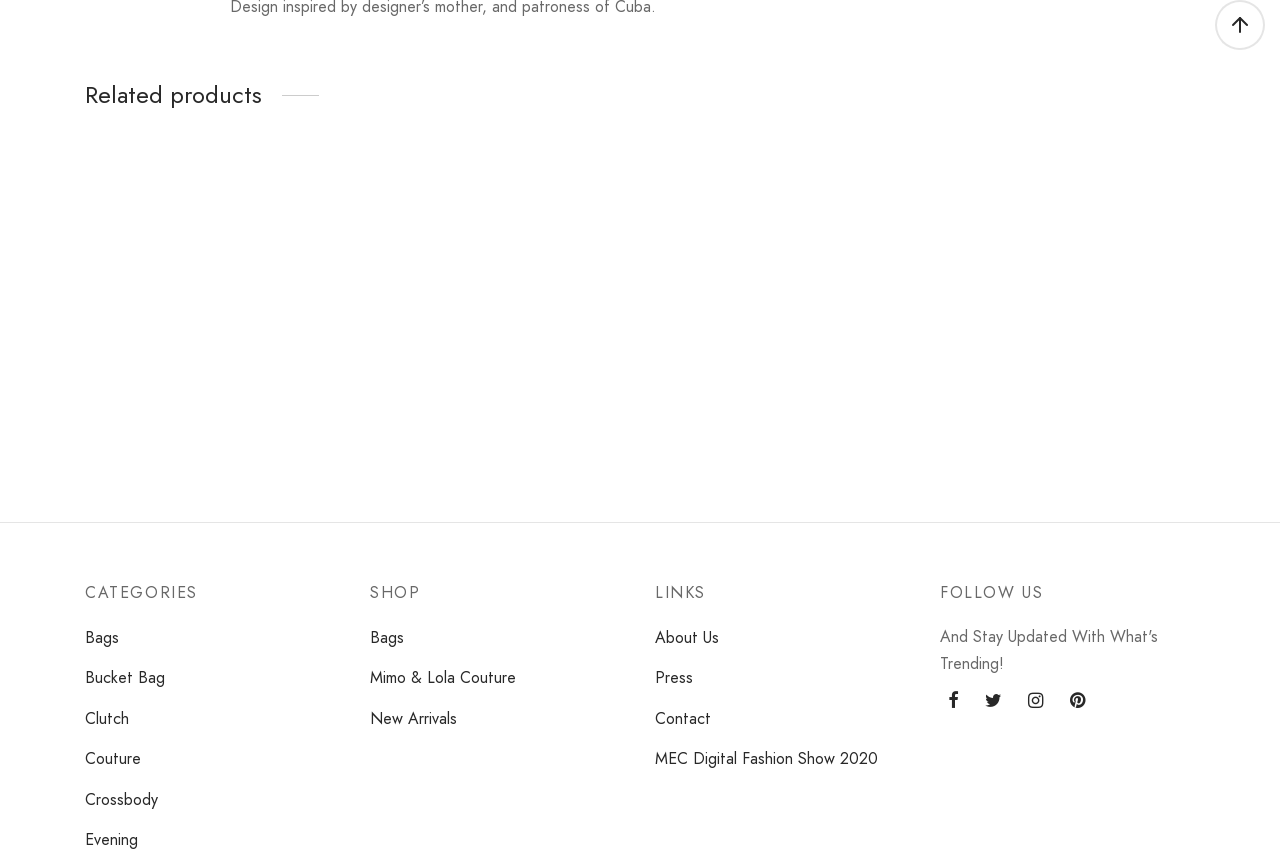Identify the bounding box of the HTML element described here: "Samantha". Provide the coordinates as four float numbers between 0 and 1: [left, top, right, bottom].

[0.734, 0.504, 0.786, 0.531]